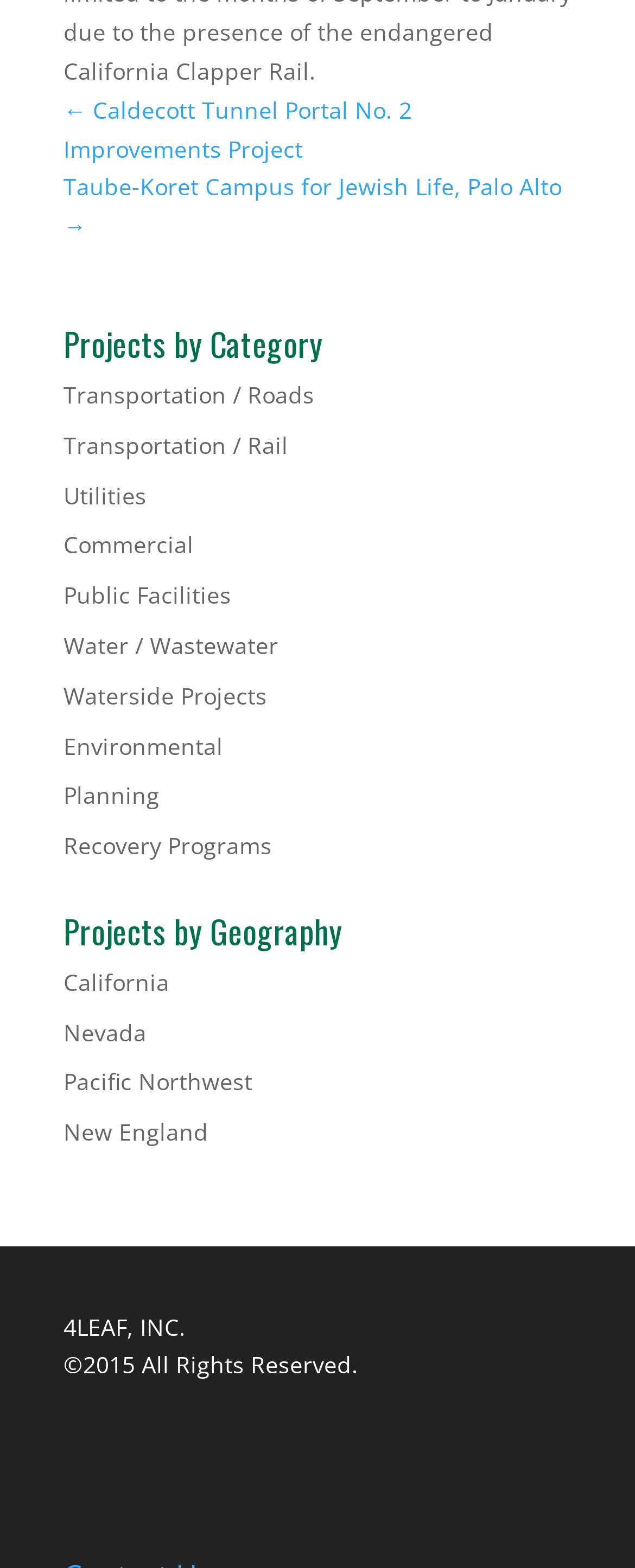What is the purpose of the webpage?
Refer to the image and give a detailed response to the question.

The webpage contains multiple links categorized by type and geography, suggesting that its purpose is to display and organize projects.